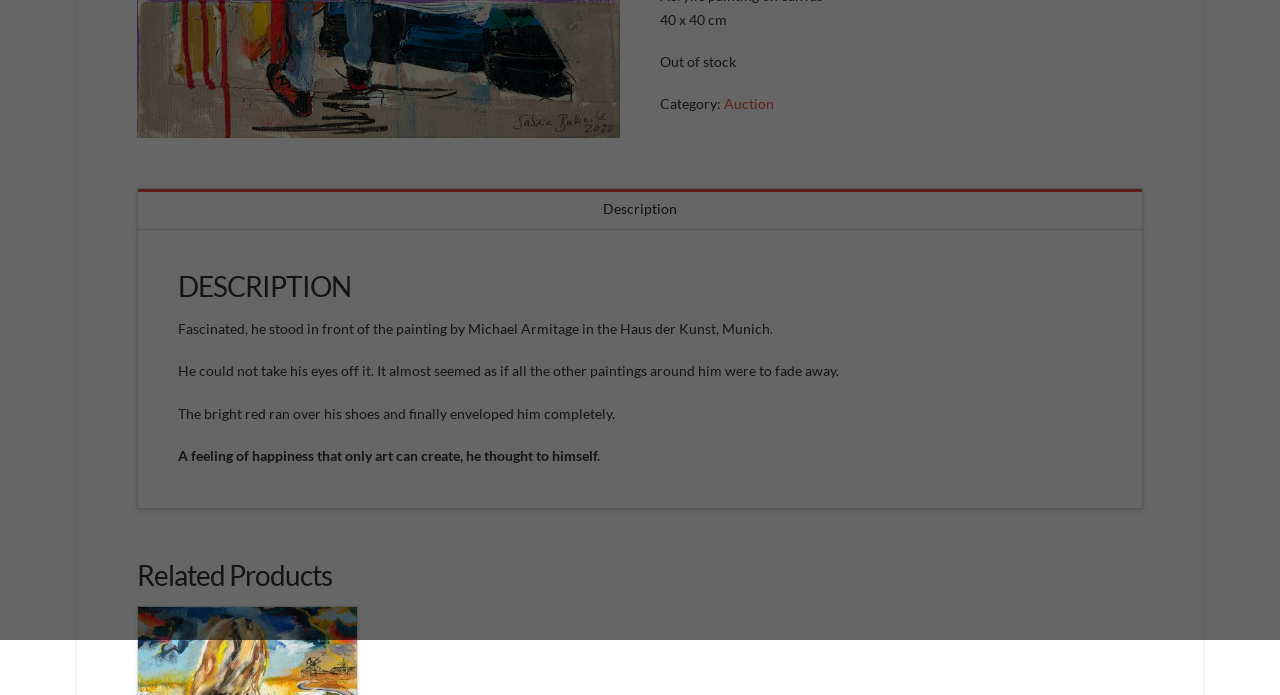Locate the bounding box of the UI element described in the following text: "Cookie-Informationen anzeigen Cookie-Informationen ausblenden".

[0.302, 0.445, 0.698, 0.47]